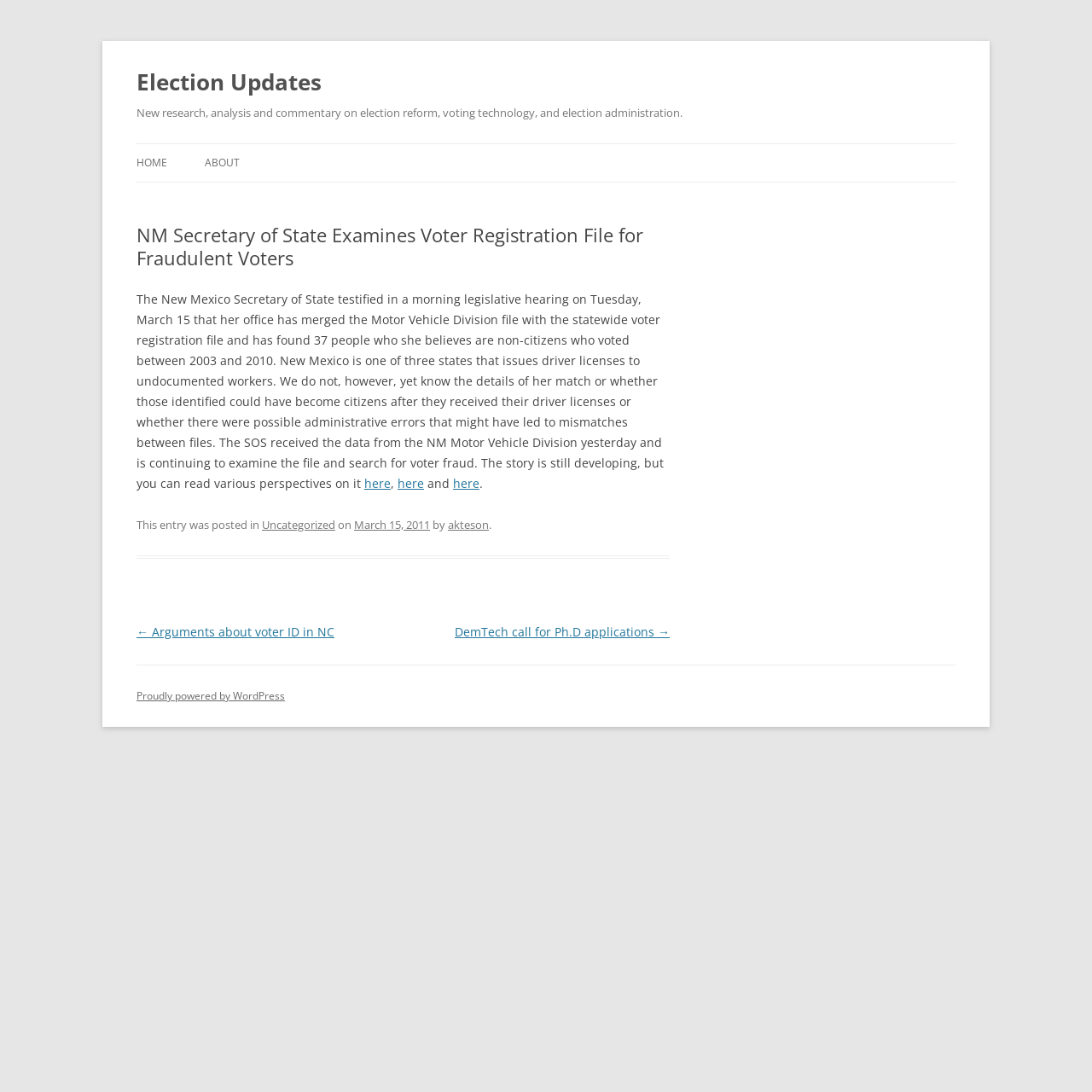Please specify the coordinates of the bounding box for the element that should be clicked to carry out this instruction: "Click here to read various perspectives". The coordinates must be four float numbers between 0 and 1, formatted as [left, top, right, bottom].

[0.334, 0.435, 0.358, 0.45]